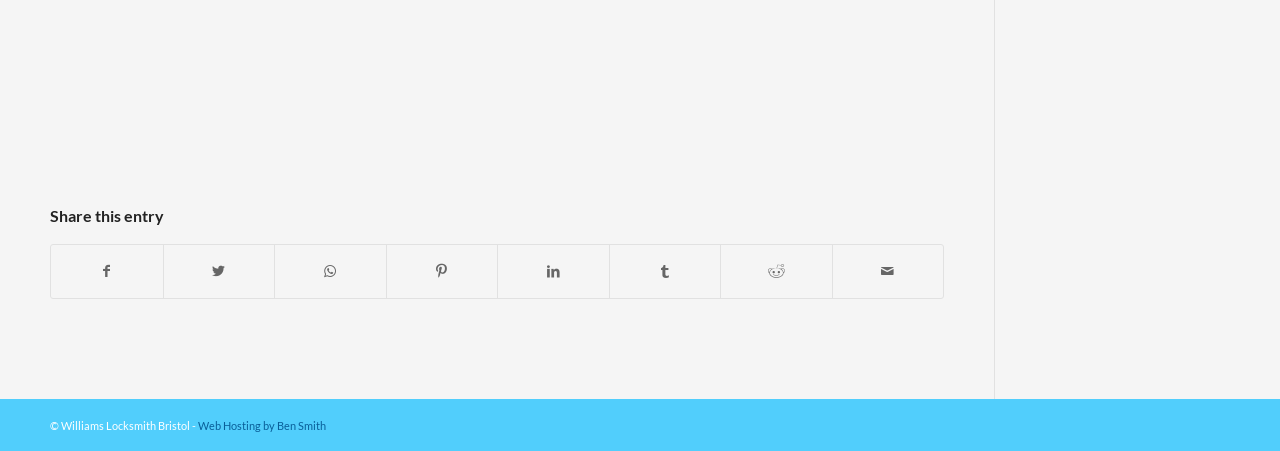Identify the bounding box coordinates of the area that should be clicked in order to complete the given instruction: "Share on Facebook". The bounding box coordinates should be four float numbers between 0 and 1, i.e., [left, top, right, bottom].

[0.04, 0.544, 0.127, 0.66]